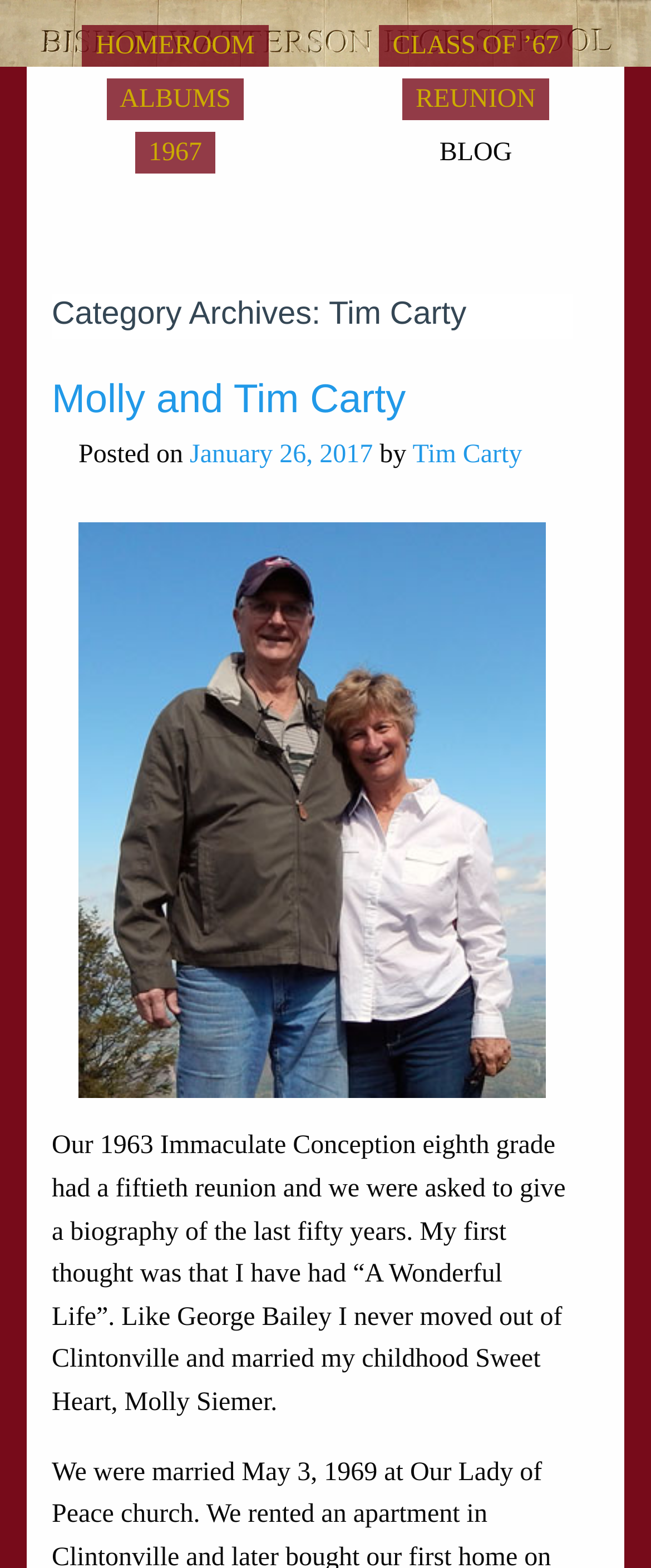Locate the bounding box coordinates of the clickable part needed for the task: "Open ALBUMS".

[0.163, 0.05, 0.375, 0.077]